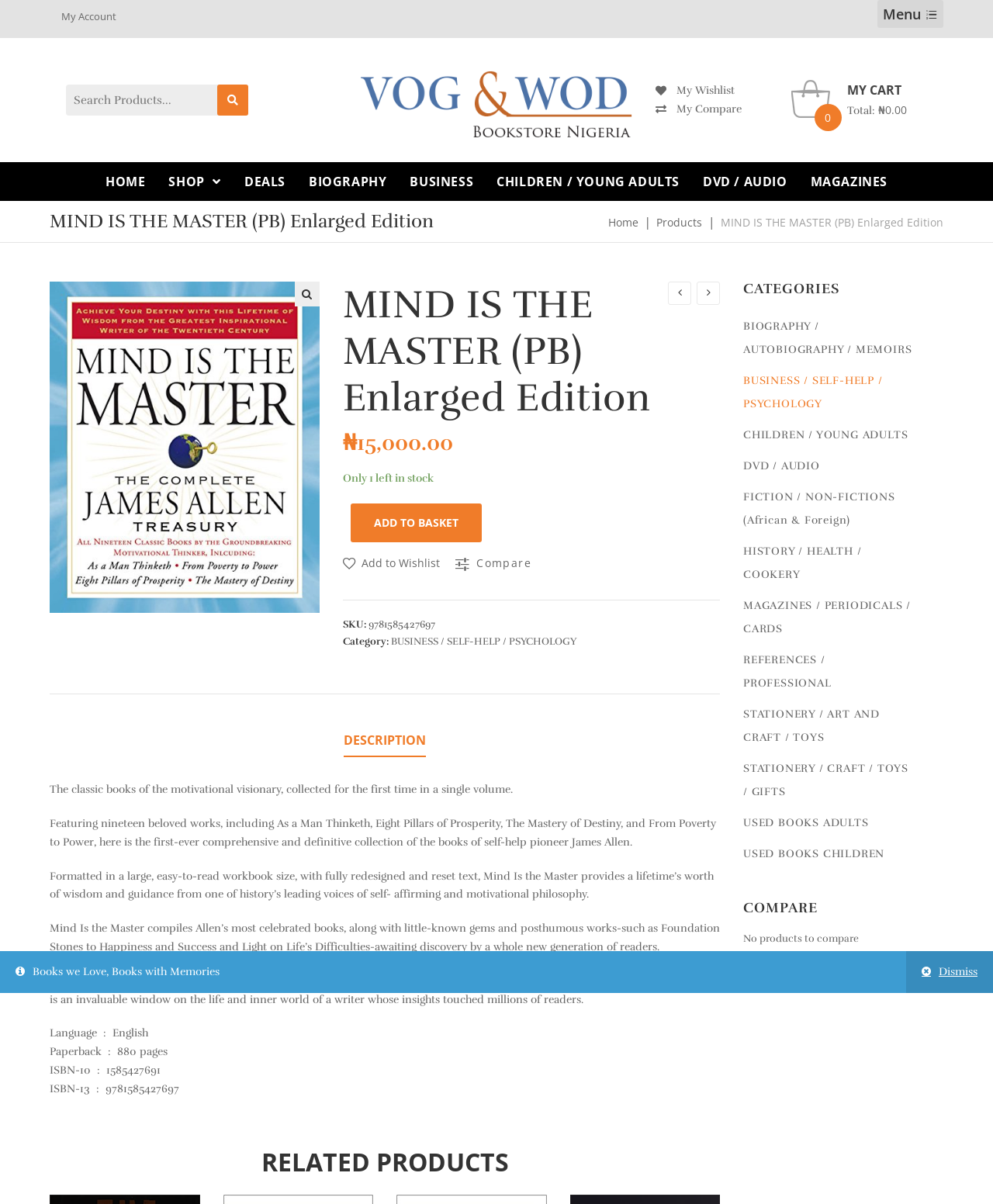Find the bounding box coordinates of the element I should click to carry out the following instruction: "Go to home page".

[0.095, 0.135, 0.158, 0.167]